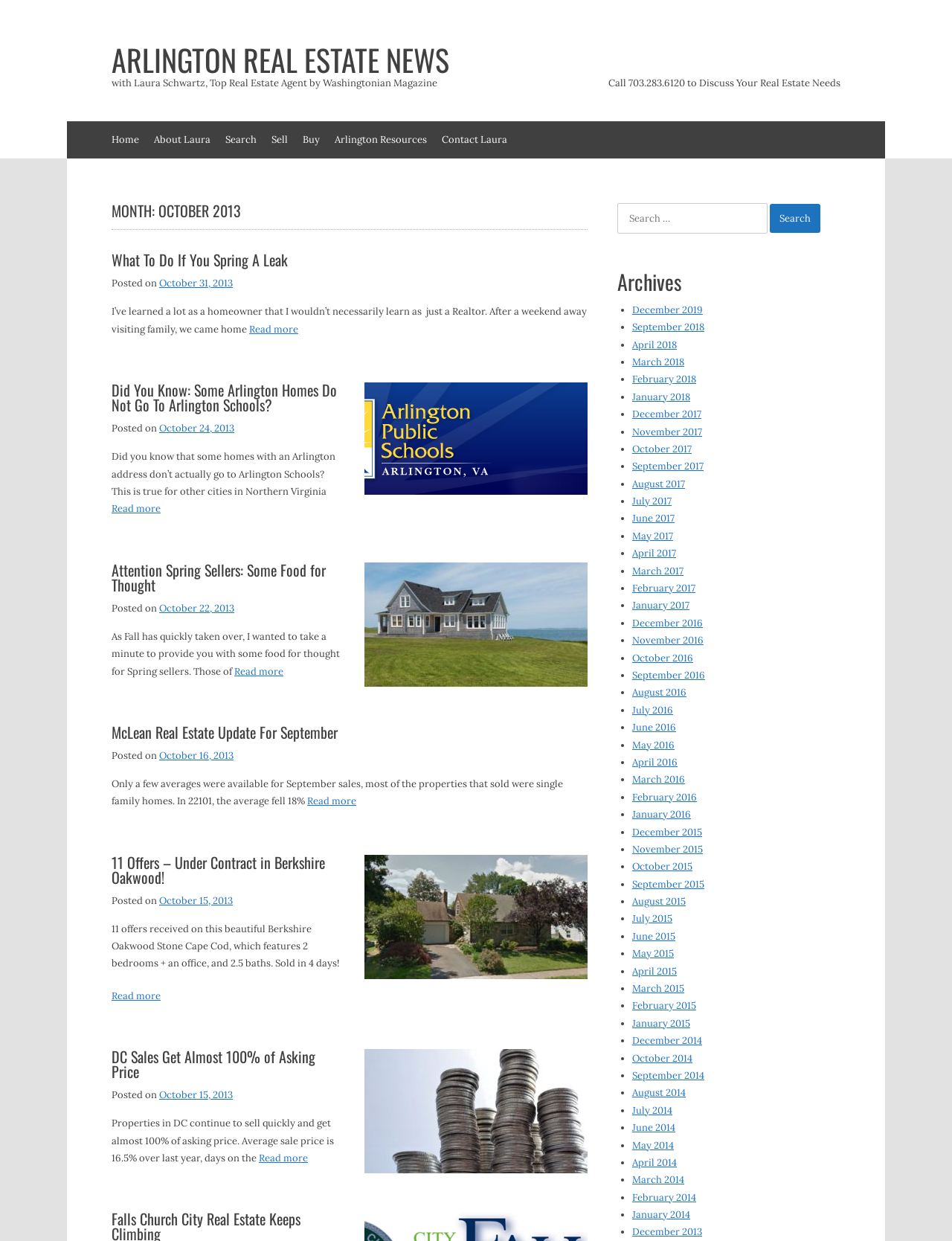Look at the image and answer the question in detail:
What is the purpose of the search box?

The search box is located at the top right of the webpage and has a static text 'Search for:' next to it, indicating that it is used to search the website.